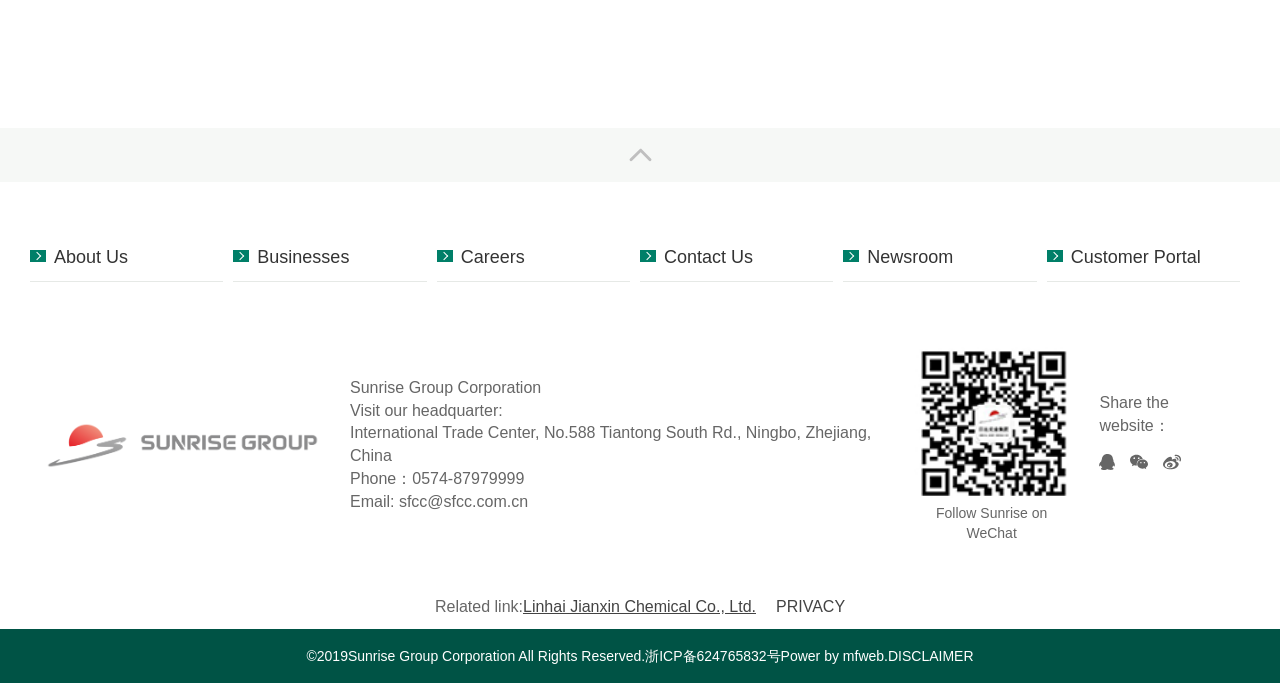What is the phone number of the headquarter?
Your answer should be a single word or phrase derived from the screenshot.

0574-87979999